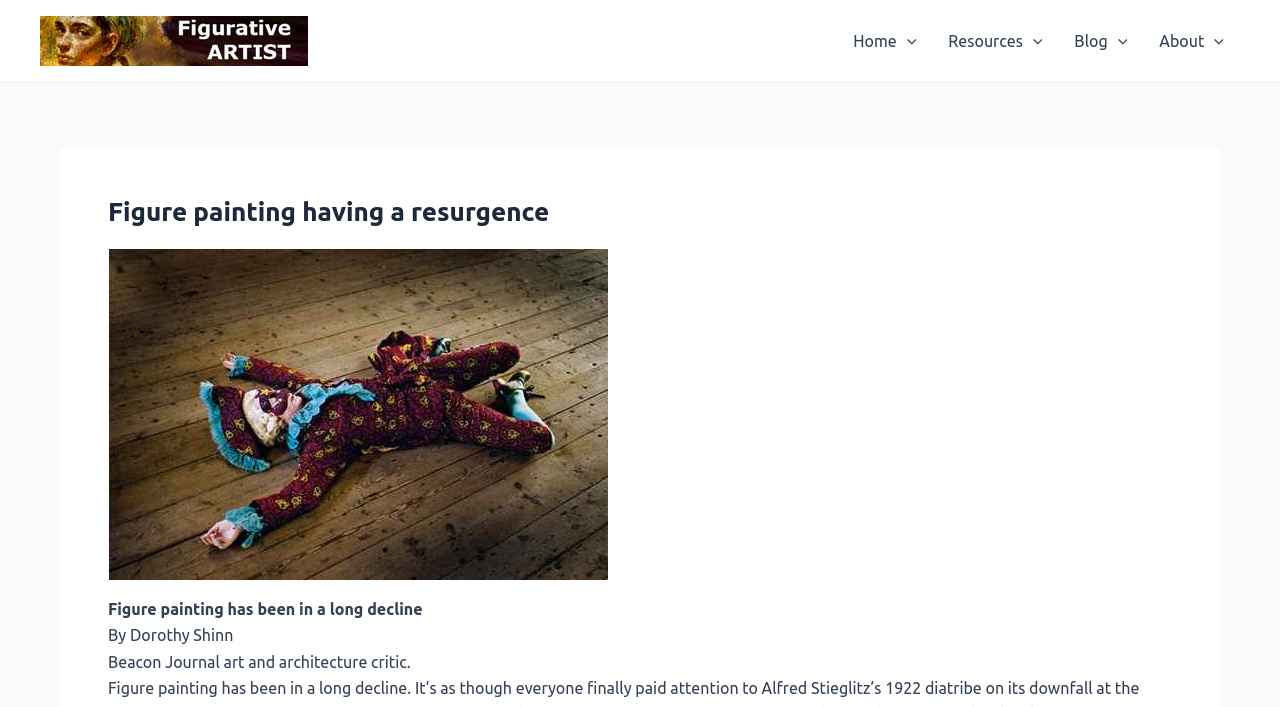Explain in detail what you observe on this webpage.

The webpage is about figure painting having a resurgence. At the top left, there is a link. On the top right, there is a site navigation menu with four menu toggles: Home, Resources, Blog, and About. Each menu toggle has an accompanying image. 

Below the navigation menu, there is a heading that repeats the title "Figure painting having a resurgence". Underneath the heading, there is a large figure that takes up most of the page. 

To the right of the figure, there are three paragraphs of text. The first paragraph starts with "Figure painting has been in a long decline". The second paragraph is a byline that reads "By Dorothy Shinn". The third paragraph describes Dorothy Shinn as the "Beacon Journal art and architecture critic".